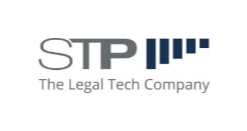Give a one-word or one-phrase response to the question:
What is the purpose of showcasing the STP logo in a carousel?

To highlight STP's presence and influence